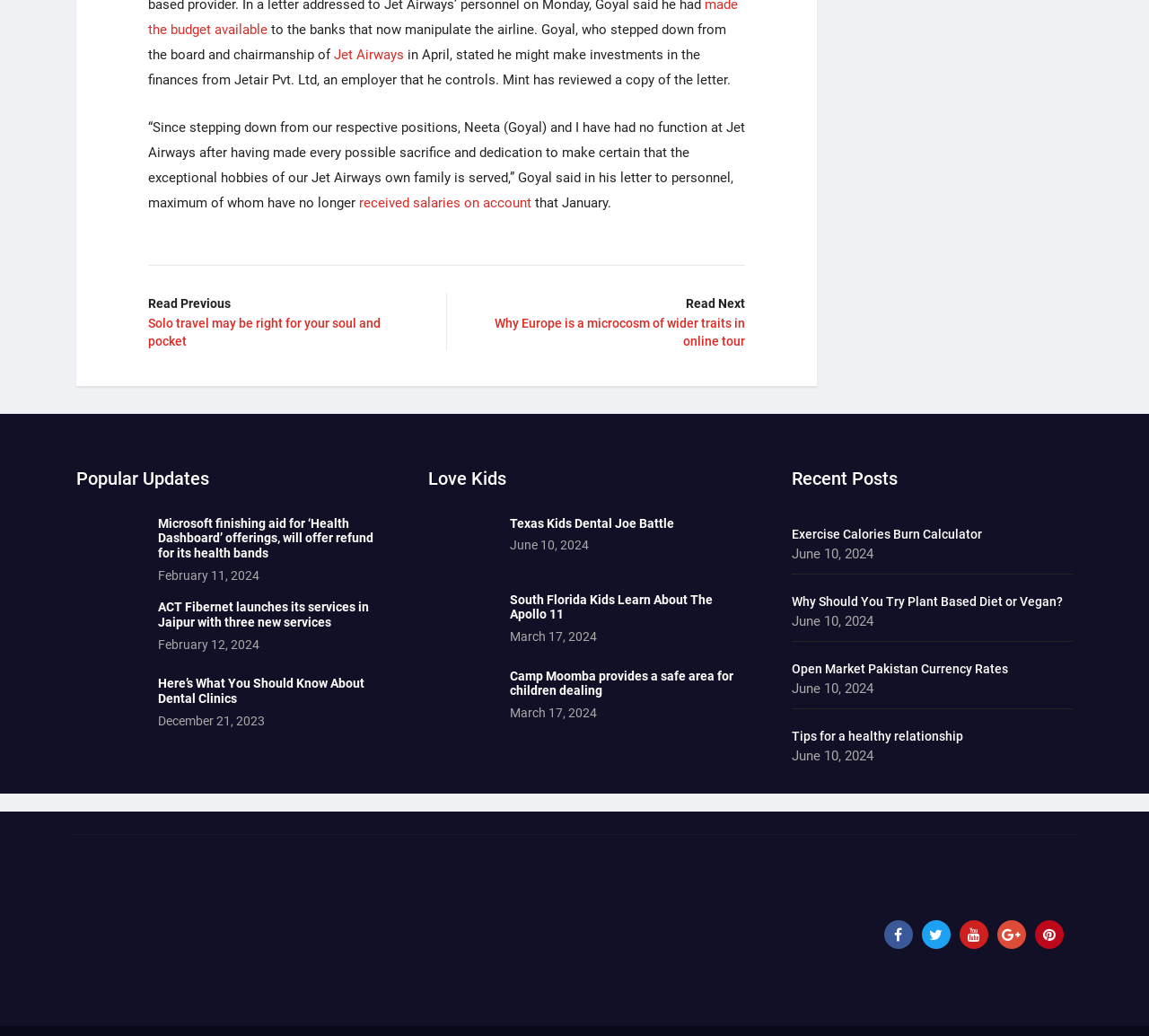What is the name of the airline mentioned in the article? Using the information from the screenshot, answer with a single word or phrase.

Jet Airways